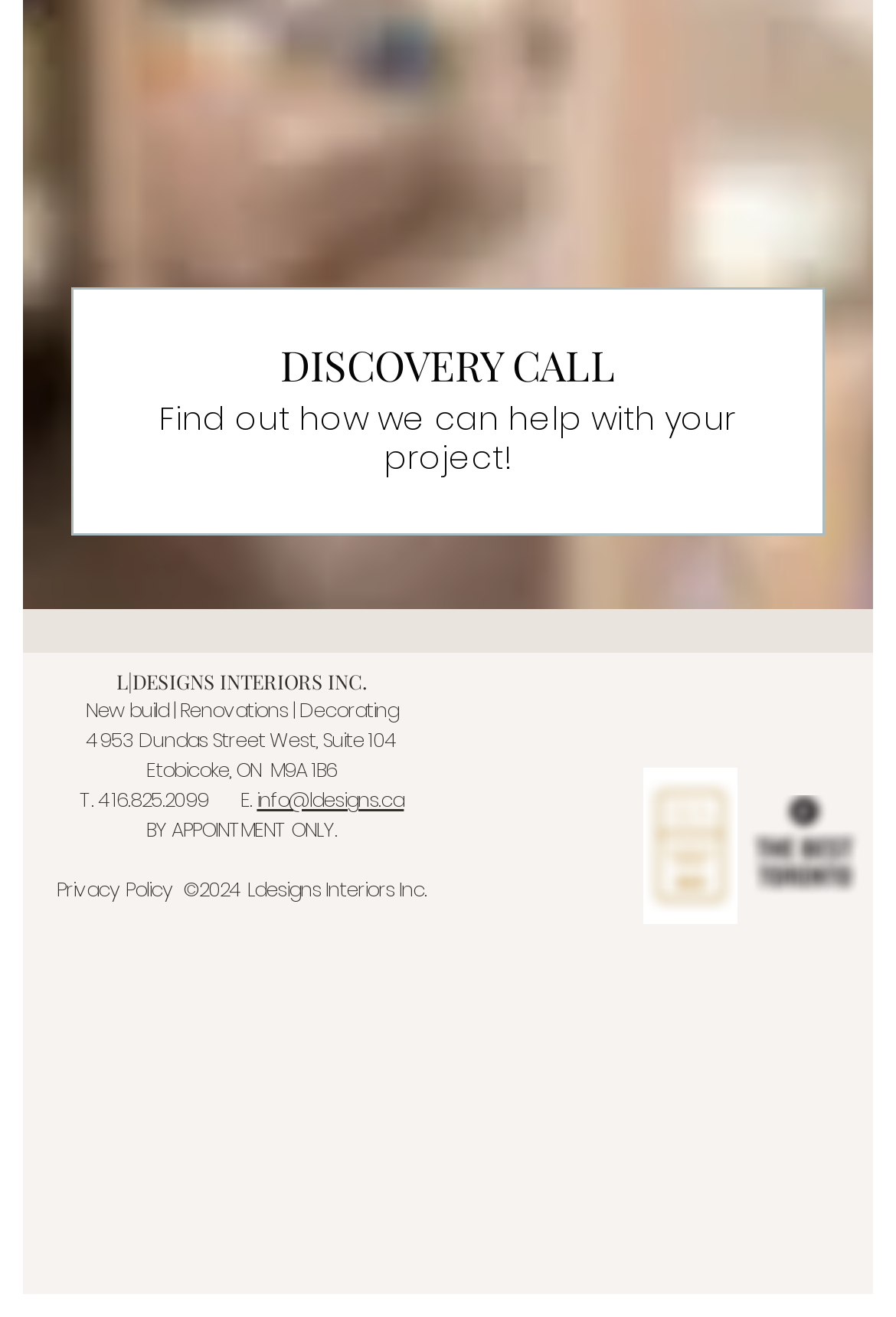Can you give a detailed response to the following question using the information from the image? What is the accreditation of the designer?

The accreditation of the designer can be found in the middle section of the webpage, where there is an image with the text 'Accredited designer decorator'.